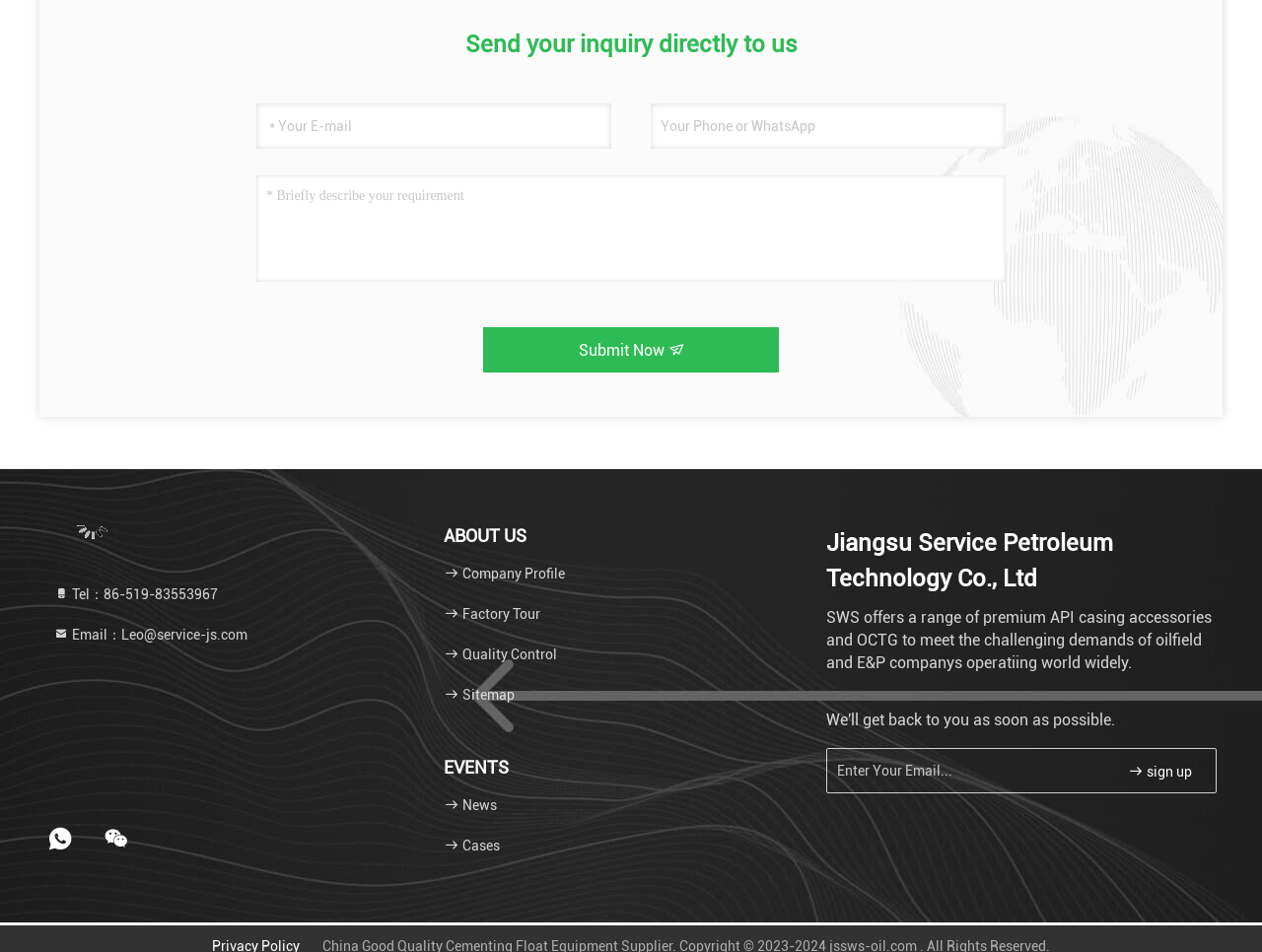Determine the bounding box coordinates of the clickable region to execute the instruction: "Sign up for the newsletter". The coordinates should be four float numbers between 0 and 1, denoted as [left, top, right, bottom].

[0.888, 0.797, 0.951, 0.822]